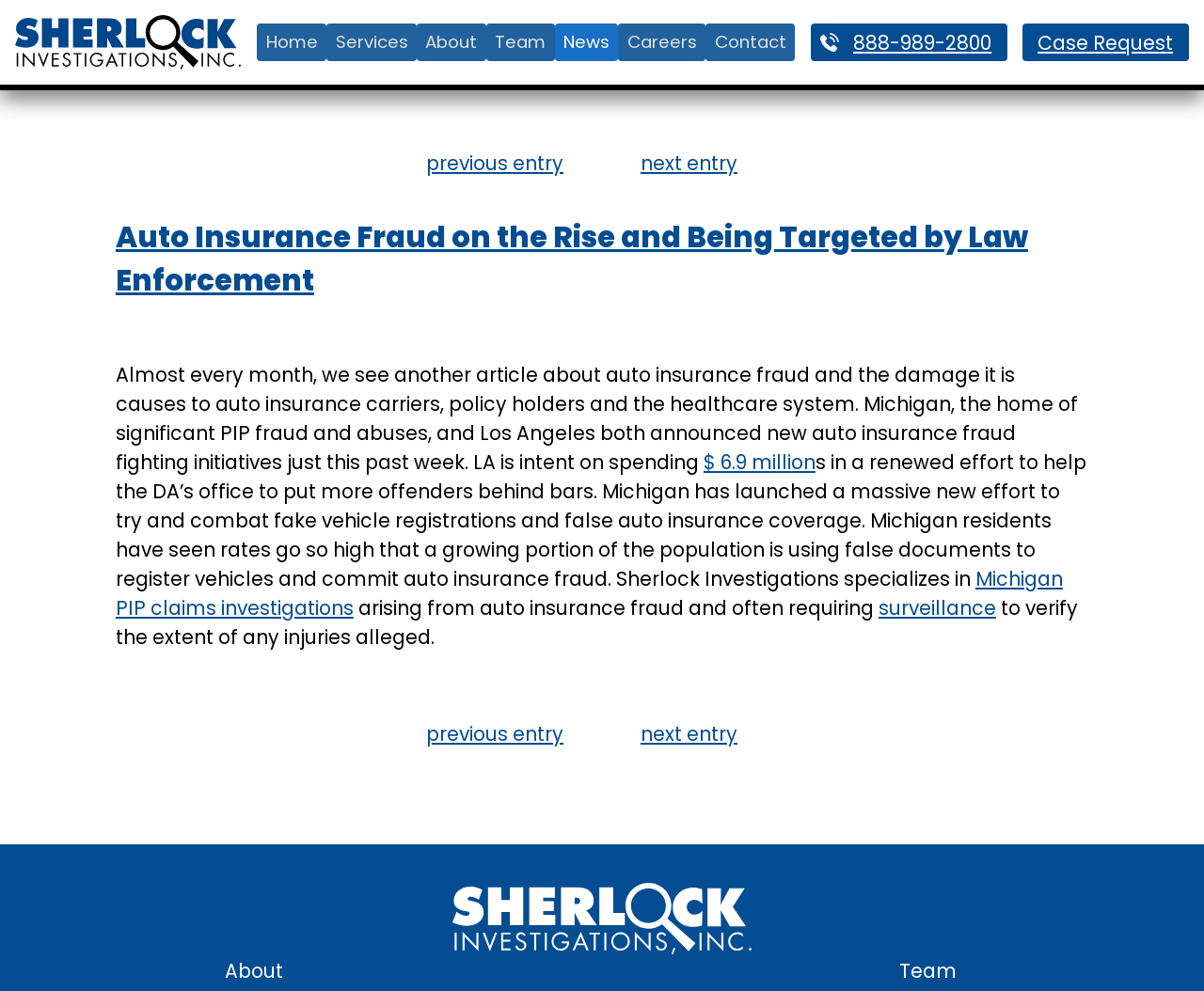Locate and provide the bounding box coordinates for the HTML element that matches this description: "News>".

[0.461, 0.024, 0.514, 0.062]